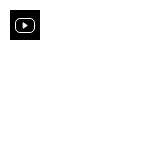What is the purpose of the image?
Please respond to the question with as much detail as possible.

The image invites viewers to engage more deeply with the content, enhancing the understanding of royal dynamics during special occasions. This suggests that the purpose of the image is to encourage viewers to explore the article and its content further.